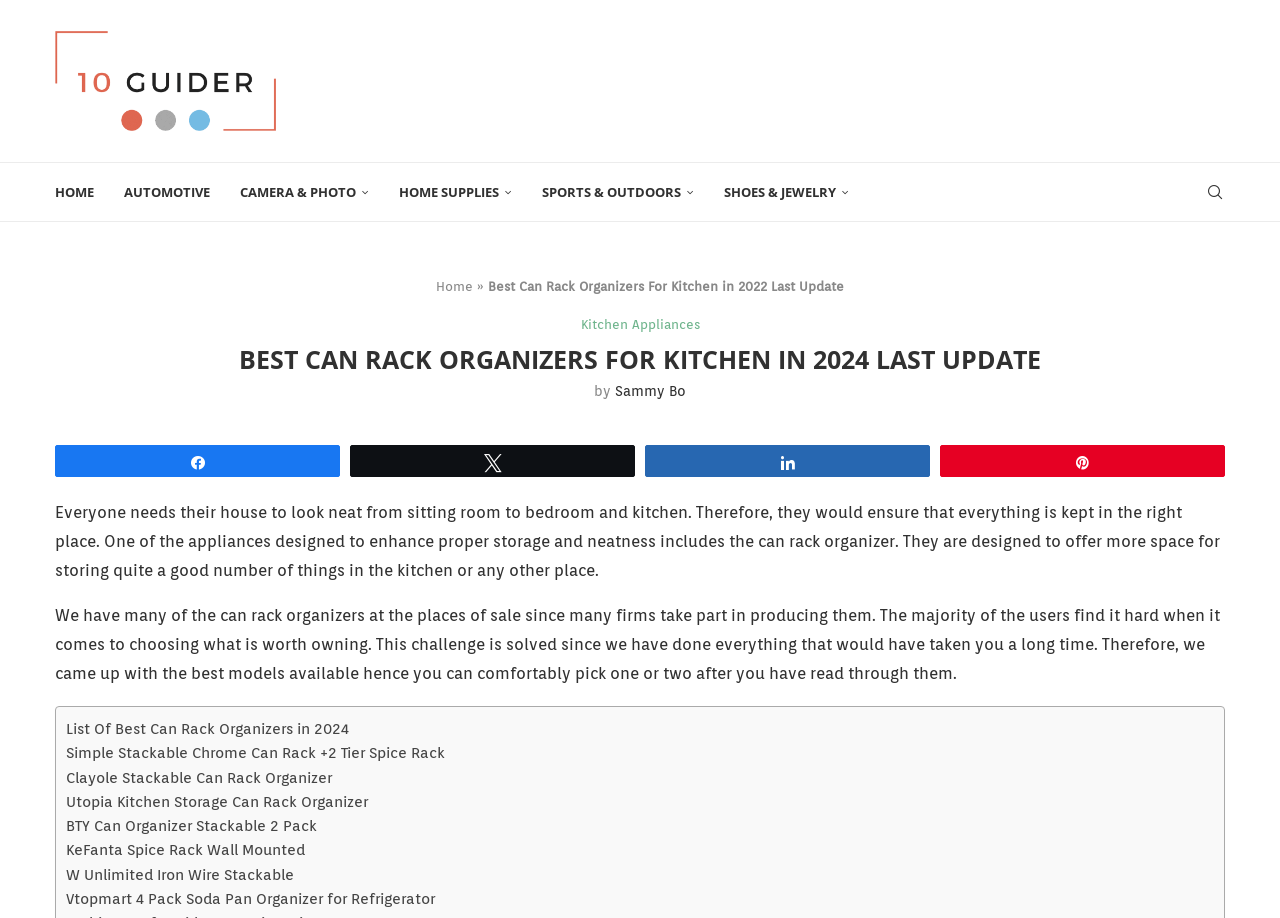What is the purpose of can rack organizers?
Using the screenshot, give a one-word or short phrase answer.

To offer more space for storing